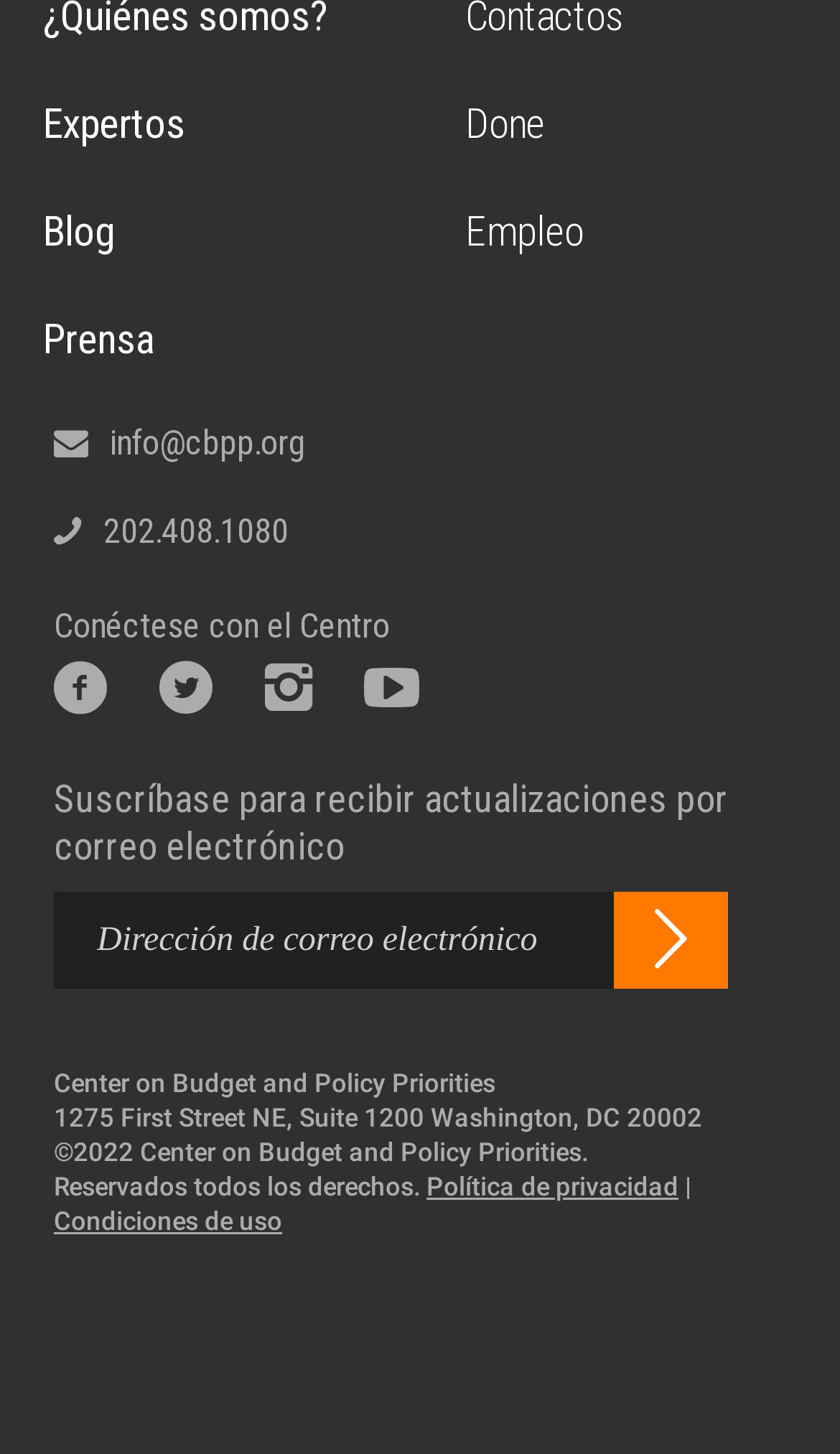How many social media links are available?
Answer the question based on the image using a single word or a brief phrase.

4